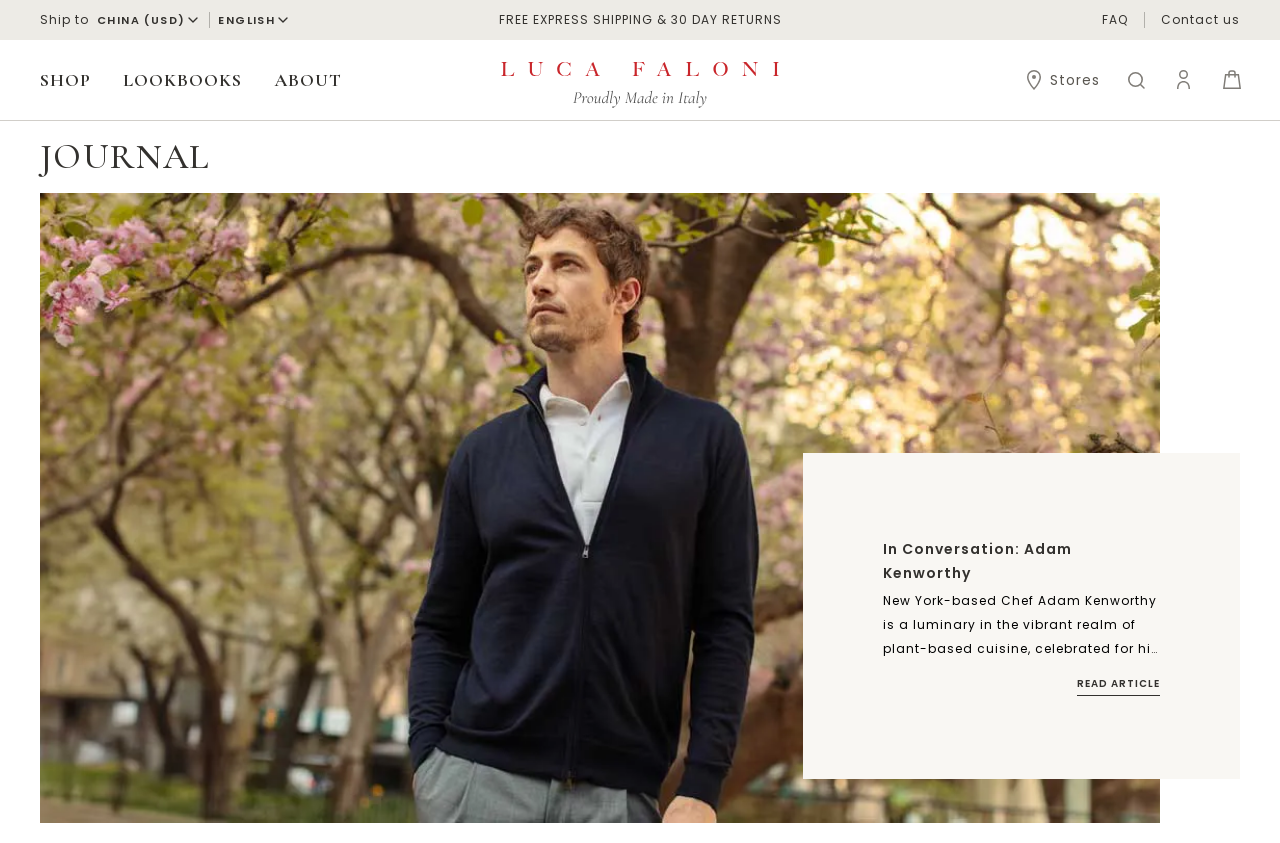Please provide a comprehensive answer to the question below using the information from the image: What is the main navigation menu?

I found a navigation element with three buttons: 'SHOP', 'LOOKBOOKS', and 'ABOUT'. These buttons are likely part of the main navigation menu of the website.